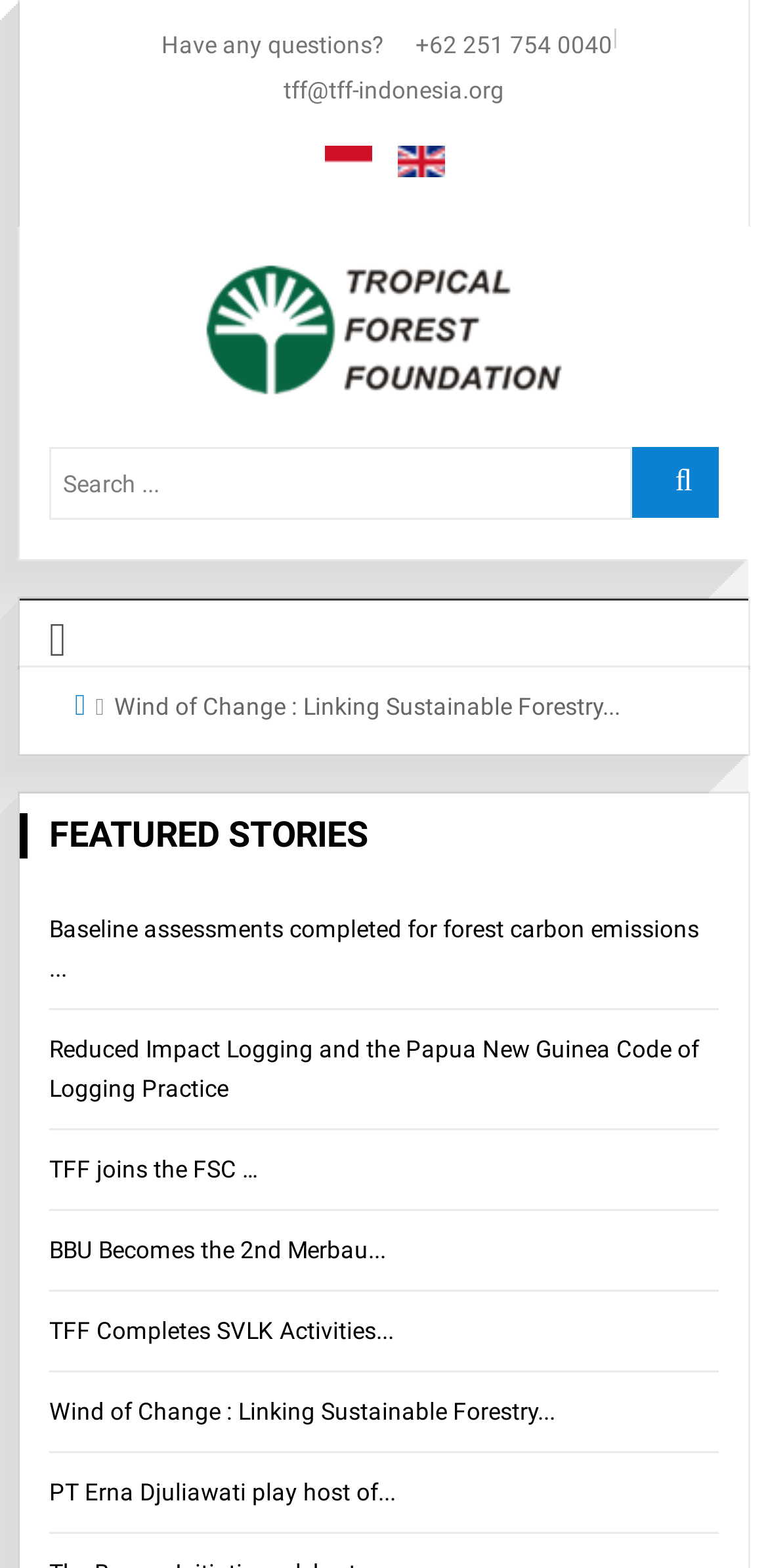How many language options are available?
Please provide a full and detailed response to the question.

I counted the number of language options by looking at the links 'Indonesian' and 'English (UK)' which are located next to each other, indicating that they are language options.